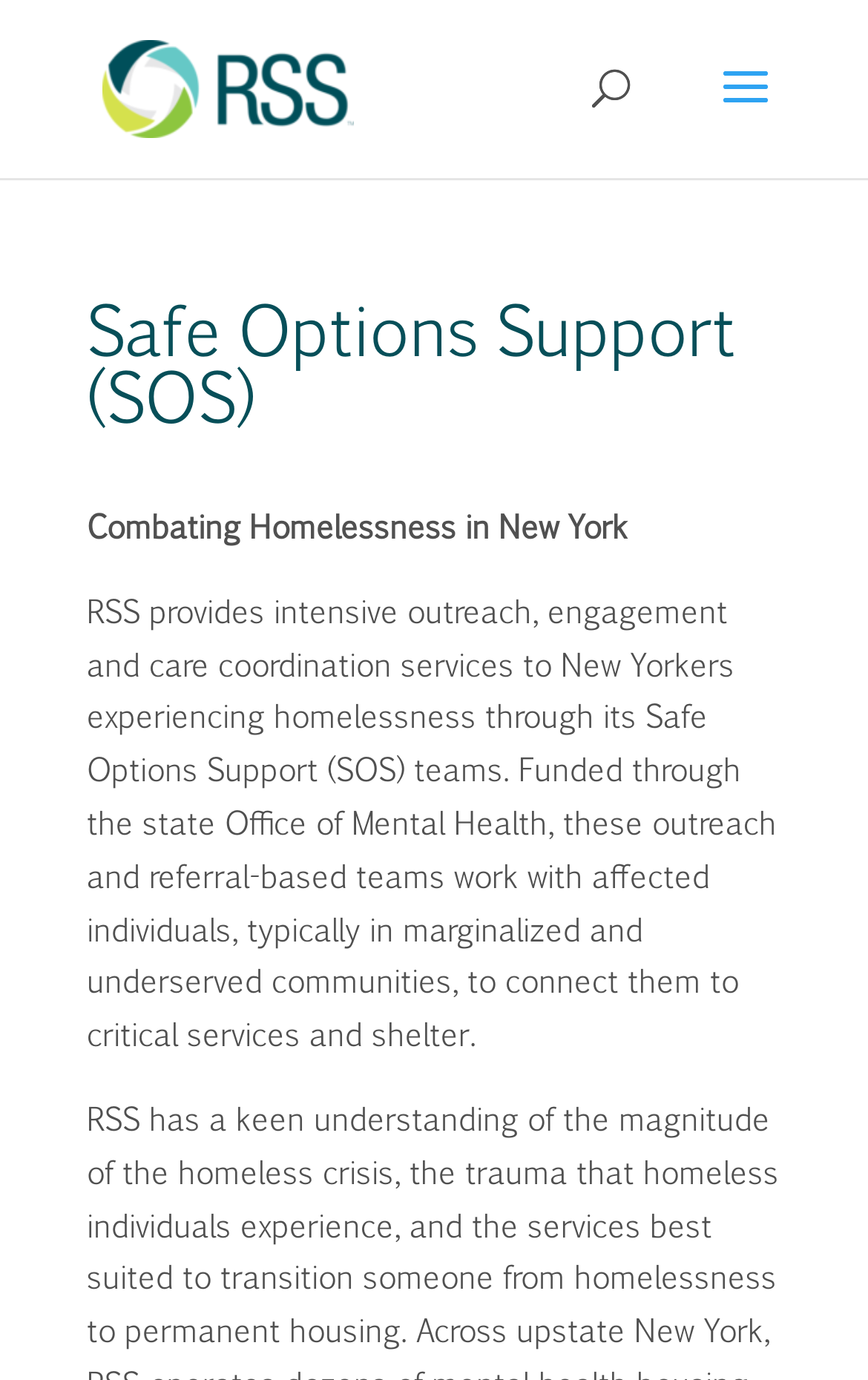Please determine the heading text of this webpage.

Safe Options Support (SOS)